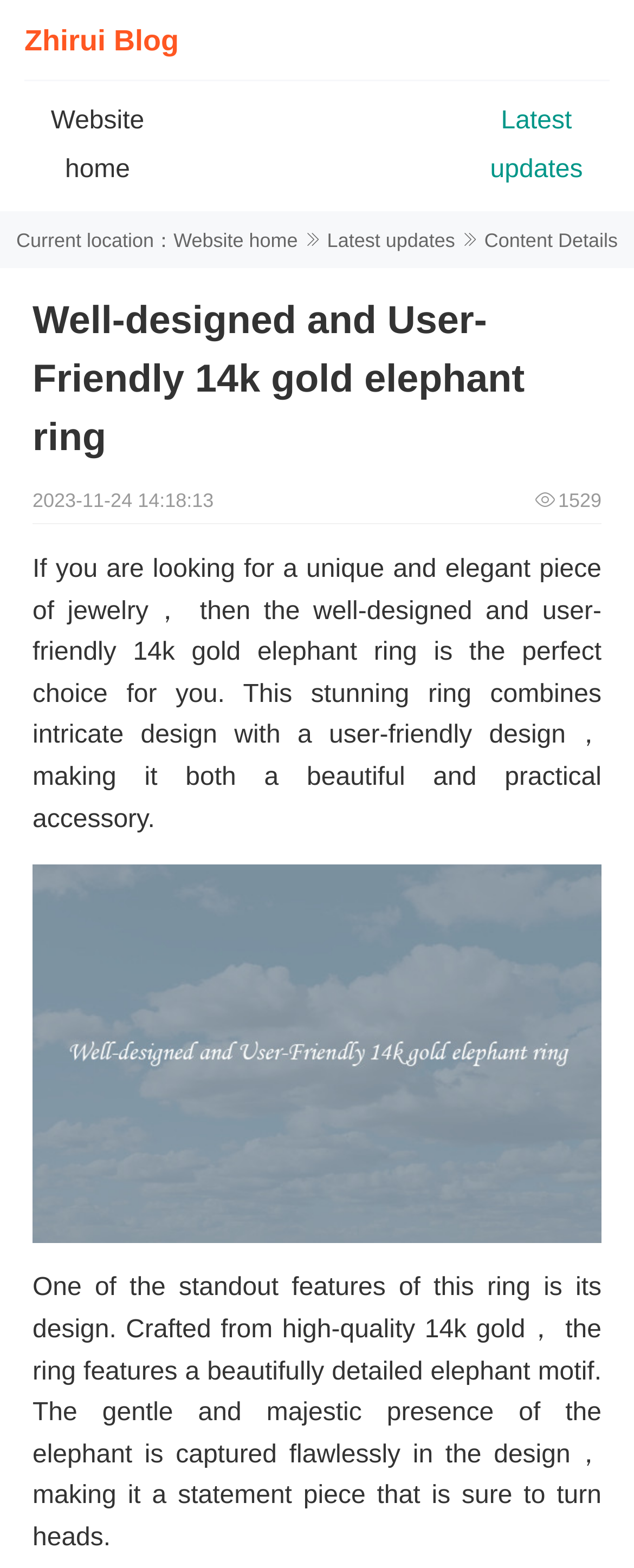What is the material of the elephant ring?
Using the information from the image, give a concise answer in one word or a short phrase.

14k gold